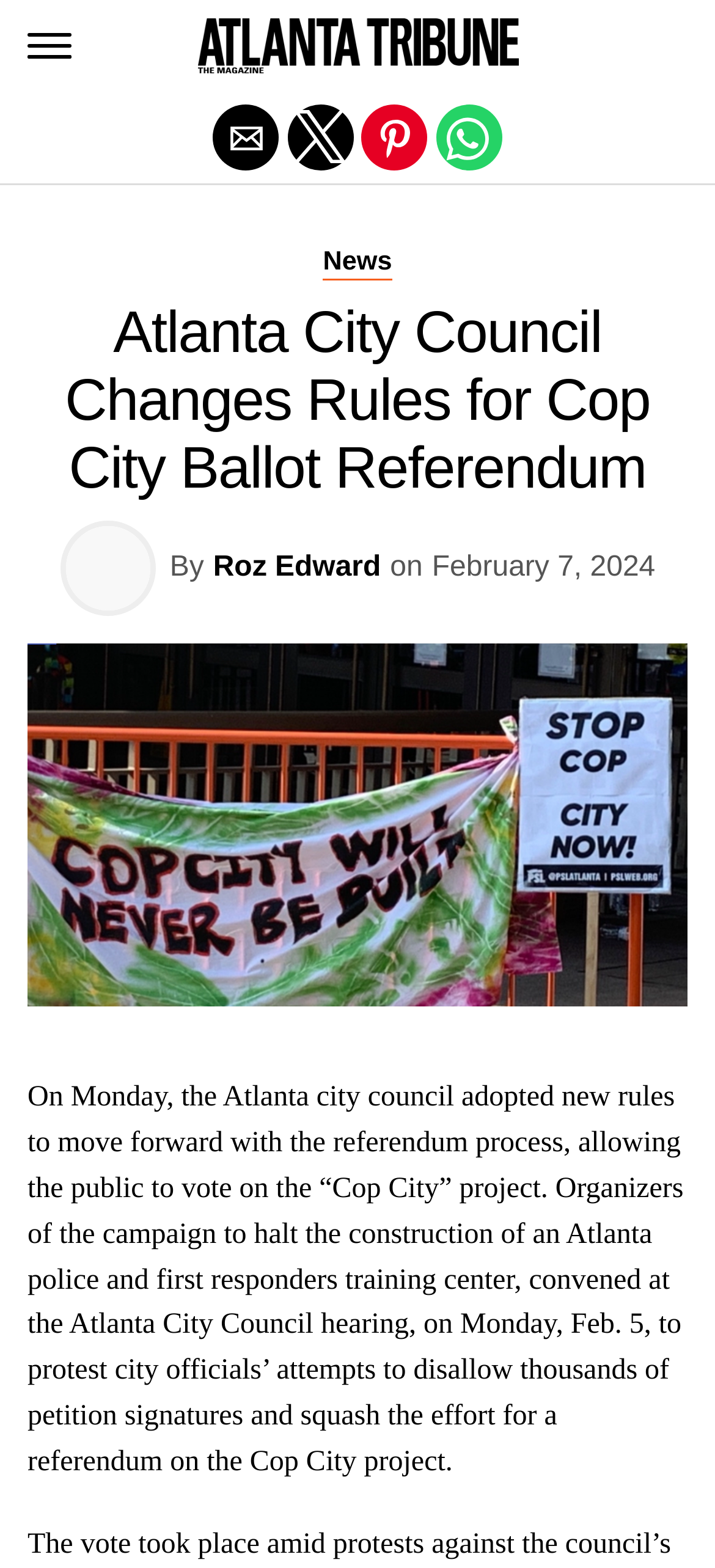How many social media sharing buttons are there?
Please provide an in-depth and detailed response to the question.

There are four social media sharing buttons, namely 'Share by email', 'Share by twitter', 'Share by pinterest', and 'Share by whatsapp', which can be found at the top of the article.